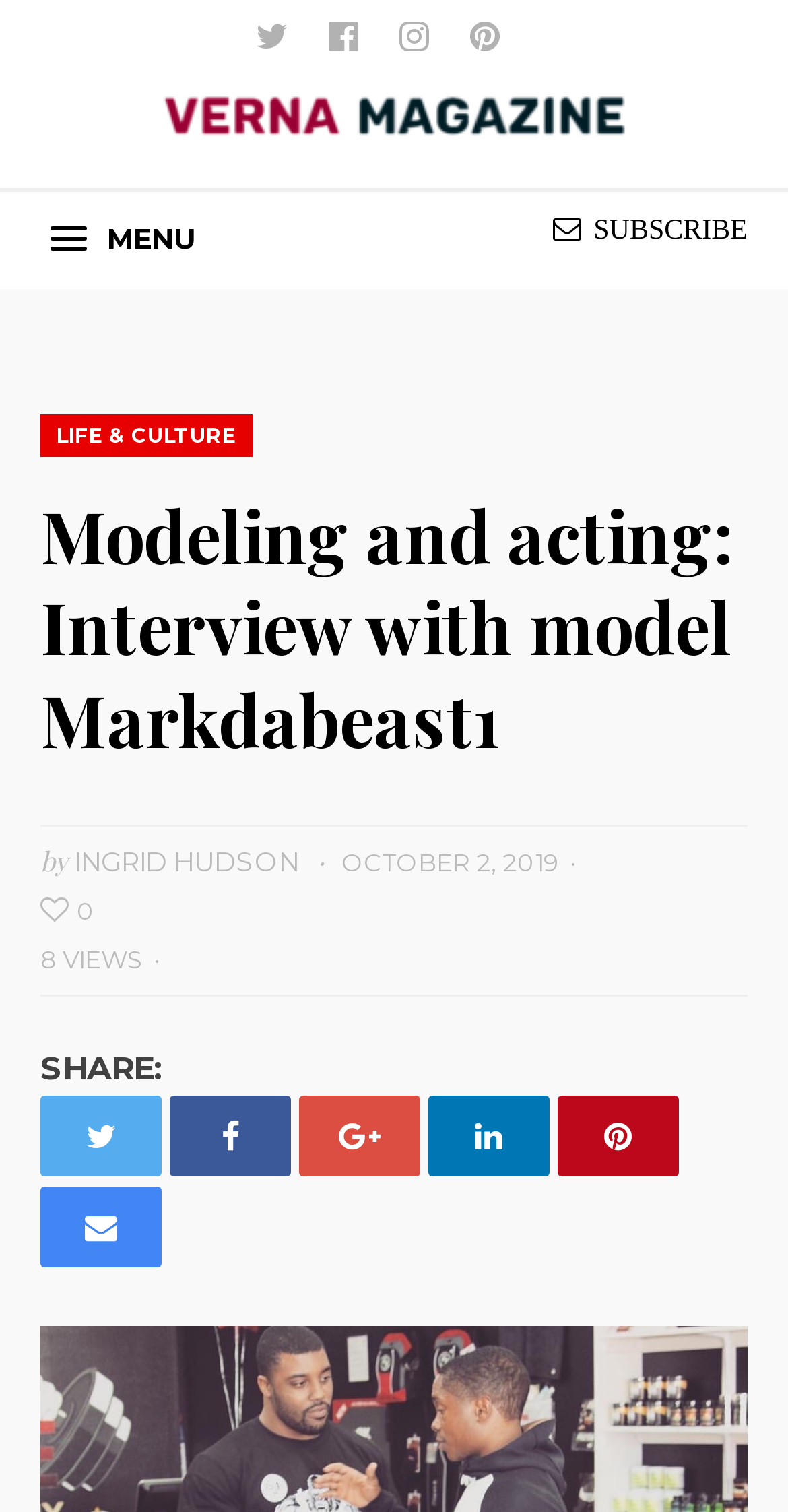How many views does the article have?
Please respond to the question with a detailed and informative answer.

I found the answer by looking at the section below the title, where it says '8 VIEWS'.